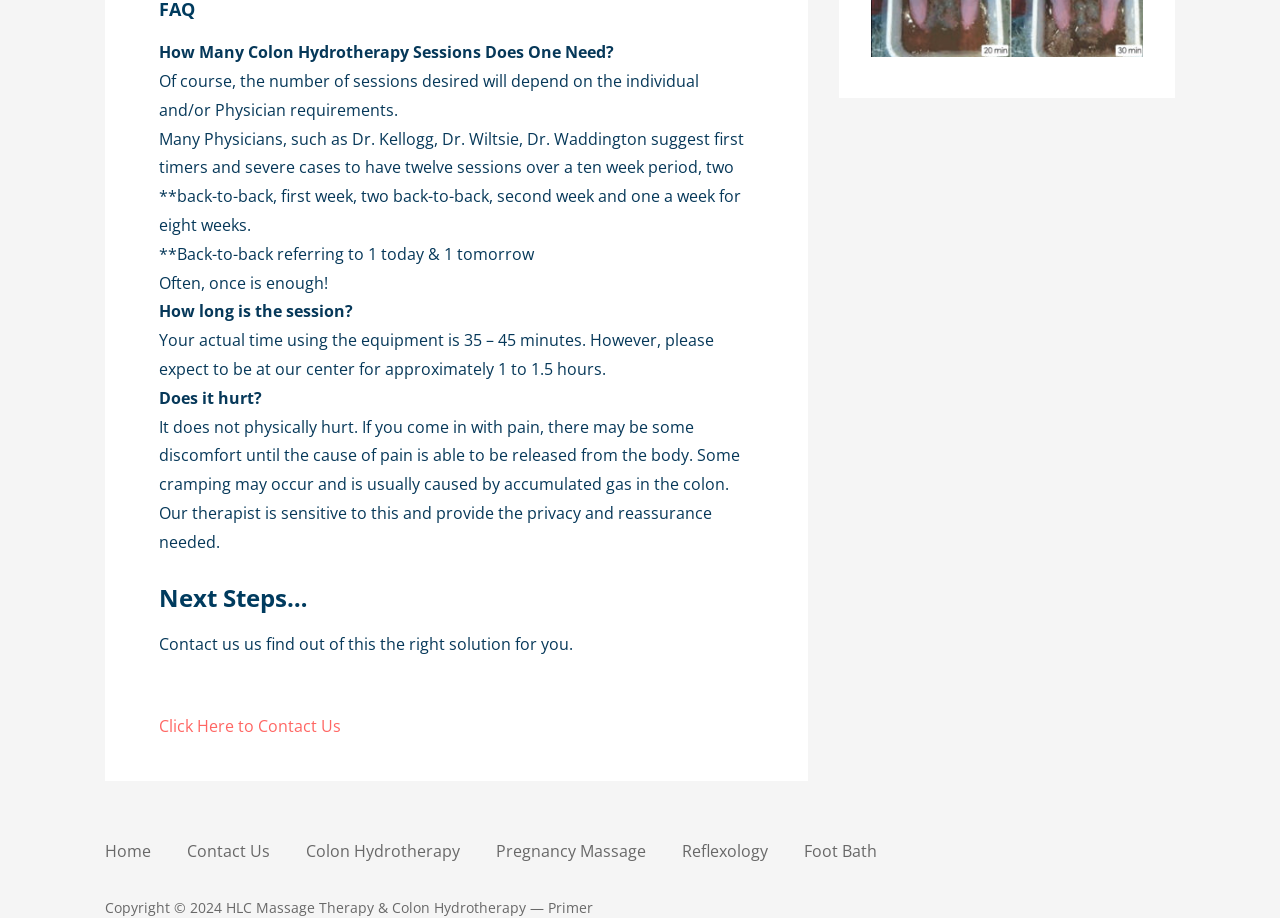Pinpoint the bounding box coordinates of the area that must be clicked to complete this instruction: "Click the link at the top right corner".

[0.68, 0.044, 0.893, 0.068]